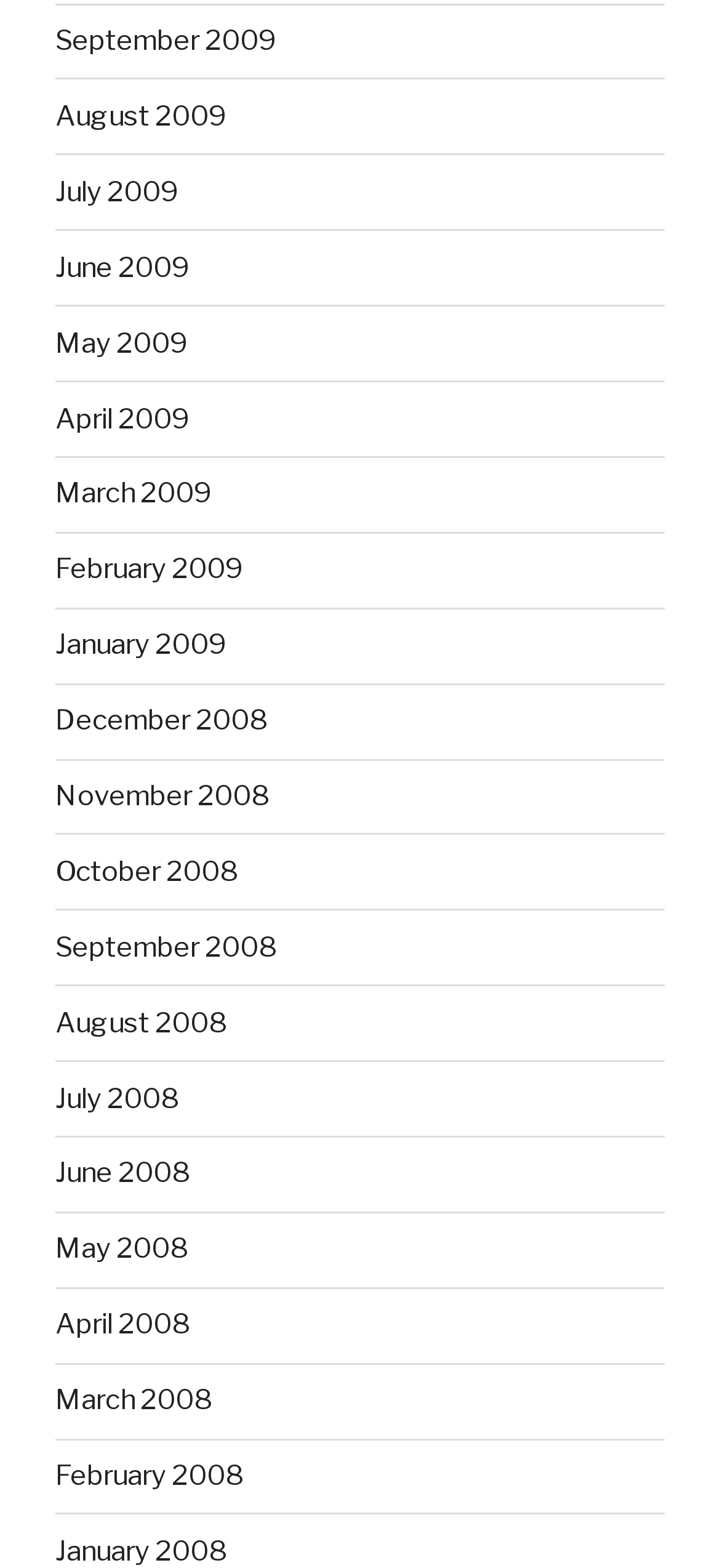Please respond to the question using a single word or phrase:
How many links are there in total?

24